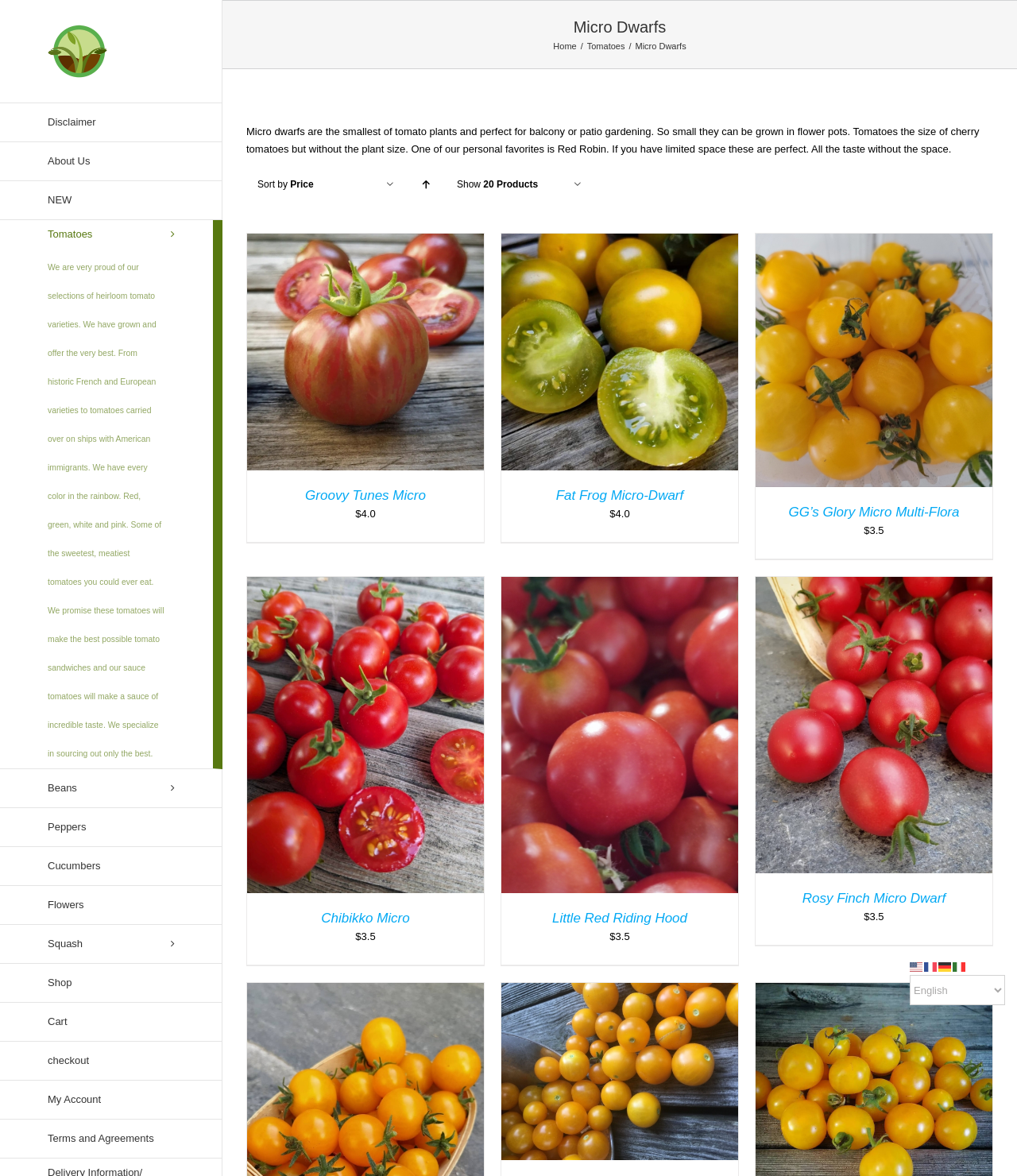How many products have a price of $3.5?
Please use the visual content to give a single word or phrase answer.

3